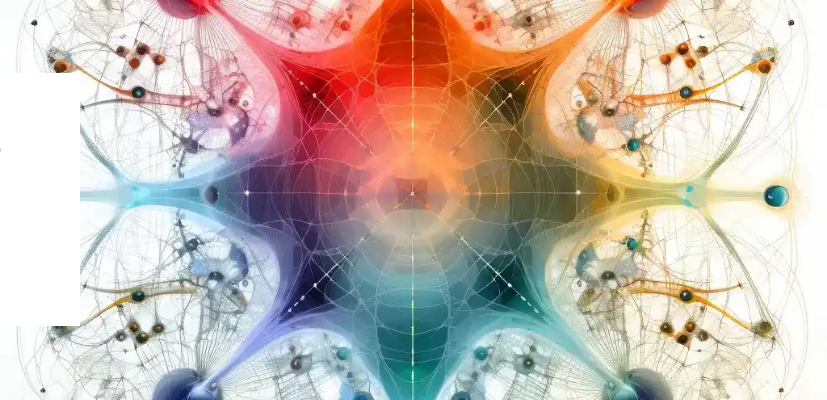Compose an extensive description of the image.

The image titled "SuperConga: The Next BIG Thing?" showcases a stunning visual representation of quantum phenomena. It features a vibrant, intricate pattern that illustrates the complex interactions of quantum particles, with swirling colors that transition from deep blues and greens to fiery reds and oranges. The design employs a web-like network of lines, symbolizing the entanglement and behavior of quantum systems, while small, spherical representations of particles are strategically placed throughout, capturing the essence of quantum mechanics. This visual is associated with the recent advancement in quantum computing software, particularly the open-source initiative developed by researchers at Chalmers University of Technology in Sweden, aimed at accelerating quantum discoveries through accessible mesoscopic-scale modeling.